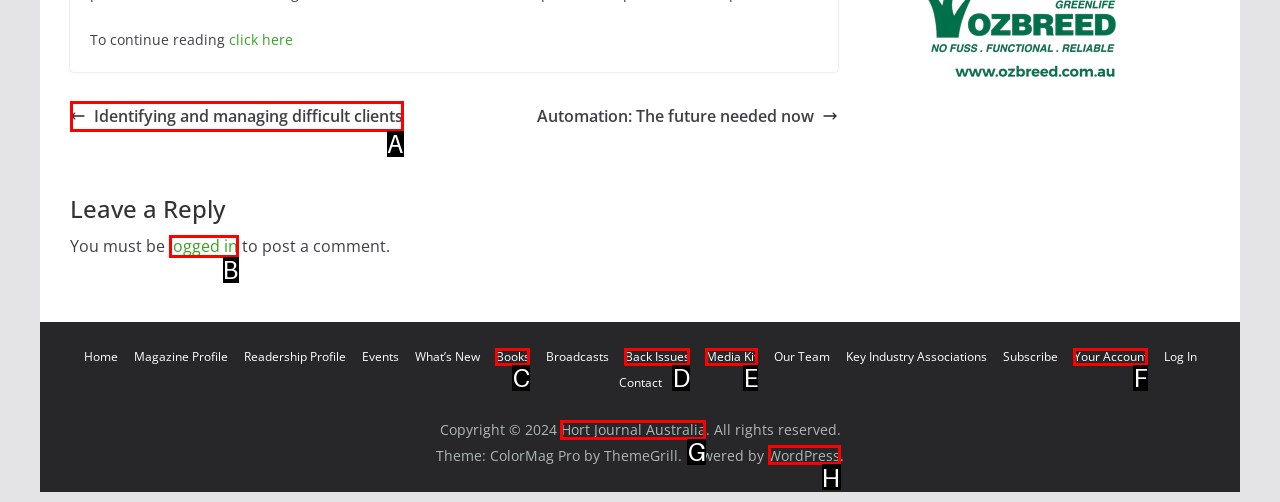Identify the HTML element to select in order to accomplish the following task: click on 'Identifying and managing difficult clients'
Reply with the letter of the chosen option from the given choices directly.

A